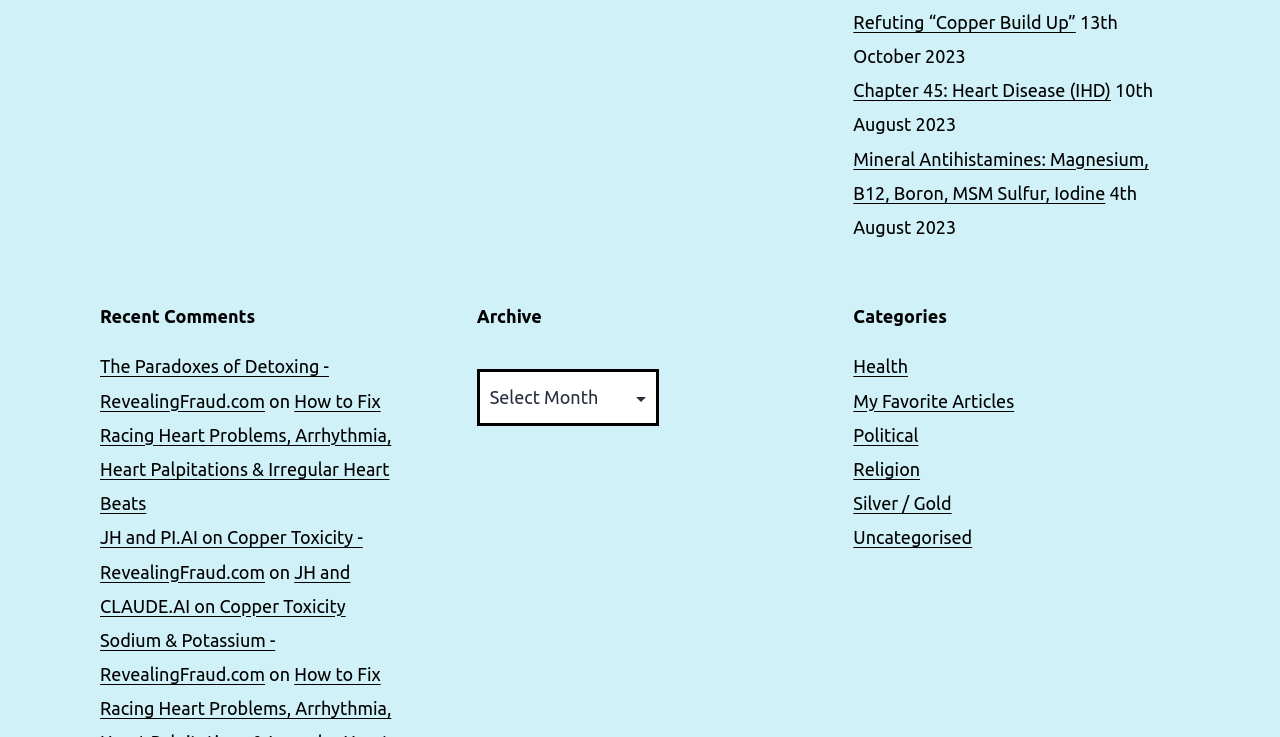Answer the following query with a single word or phrase:
What is the date of the article 'Refuting “Copper Build Up”'?

13th October 2023